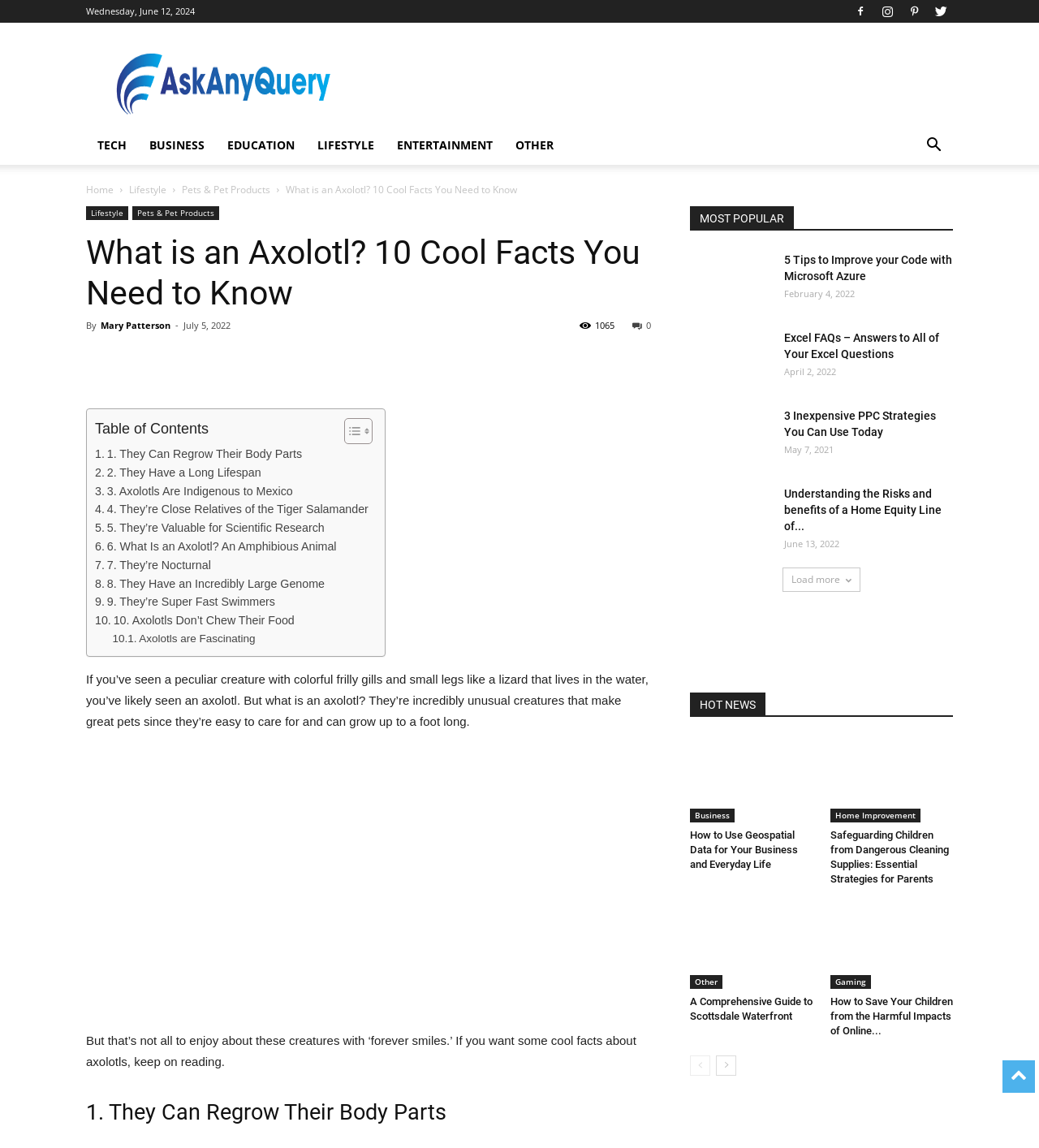Please determine the bounding box coordinates of the element to click in order to execute the following instruction: "Click on the 'Lifestyle' link". The coordinates should be four float numbers between 0 and 1, specified as [left, top, right, bottom].

[0.124, 0.159, 0.16, 0.171]